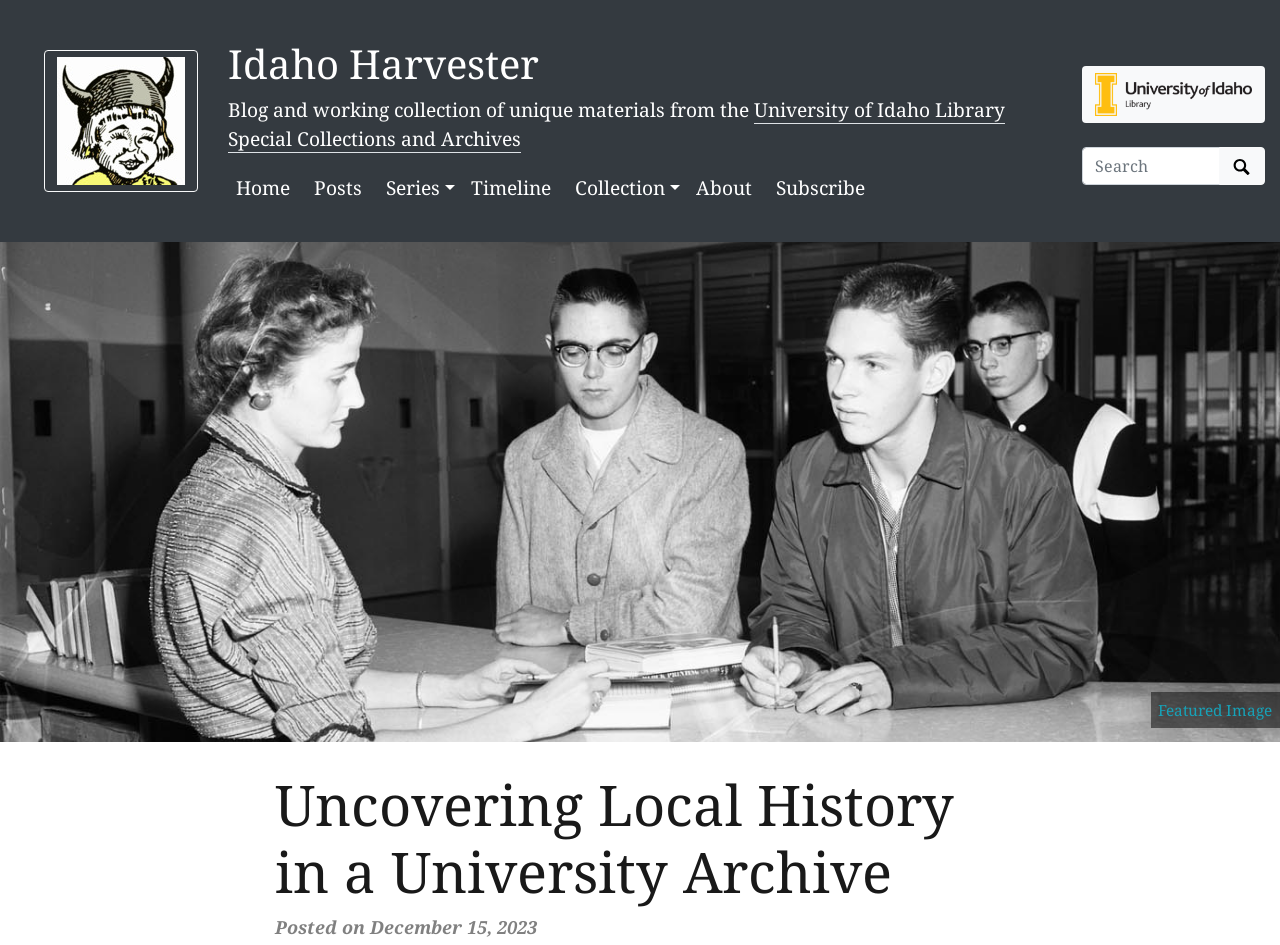Describe the webpage in detail, including text, images, and layout.

The webpage is a blog and working collection of unique materials from the University of Idaho Library's Special Collections and Archives. At the top left, there is a logo of Idaho Harvester, which is a Baby Joe Vandal logo, and a link to the Idaho Harvester home. Next to the logo, there is a heading "Idaho Harvester" and a link to the same. Below the heading, there is a text "Blog and working collection of unique materials from the University of Idaho Library Special Collections and Archives" with a link to the University of Idaho Library Special Collections and Archives.

On the top navigation bar, there are several links, including "Home", "Posts", "Series", "Timeline", "Collection", "About", and "Subscribe". The "Series" and "Collection" links have dropdown menus. 

On the top right, there is a logo of the University of Idaho Library Special Collections and Archives, and a link to its home. Below the logo, there is a search box with a button "Search Objects" and a magnifying glass icon.

The main content of the page starts with a heading "Uncovering Local History in a University Archive" and a text "Posted on December 15, 2023". There is also a link to a "Featured Image" at the bottom right of the page.